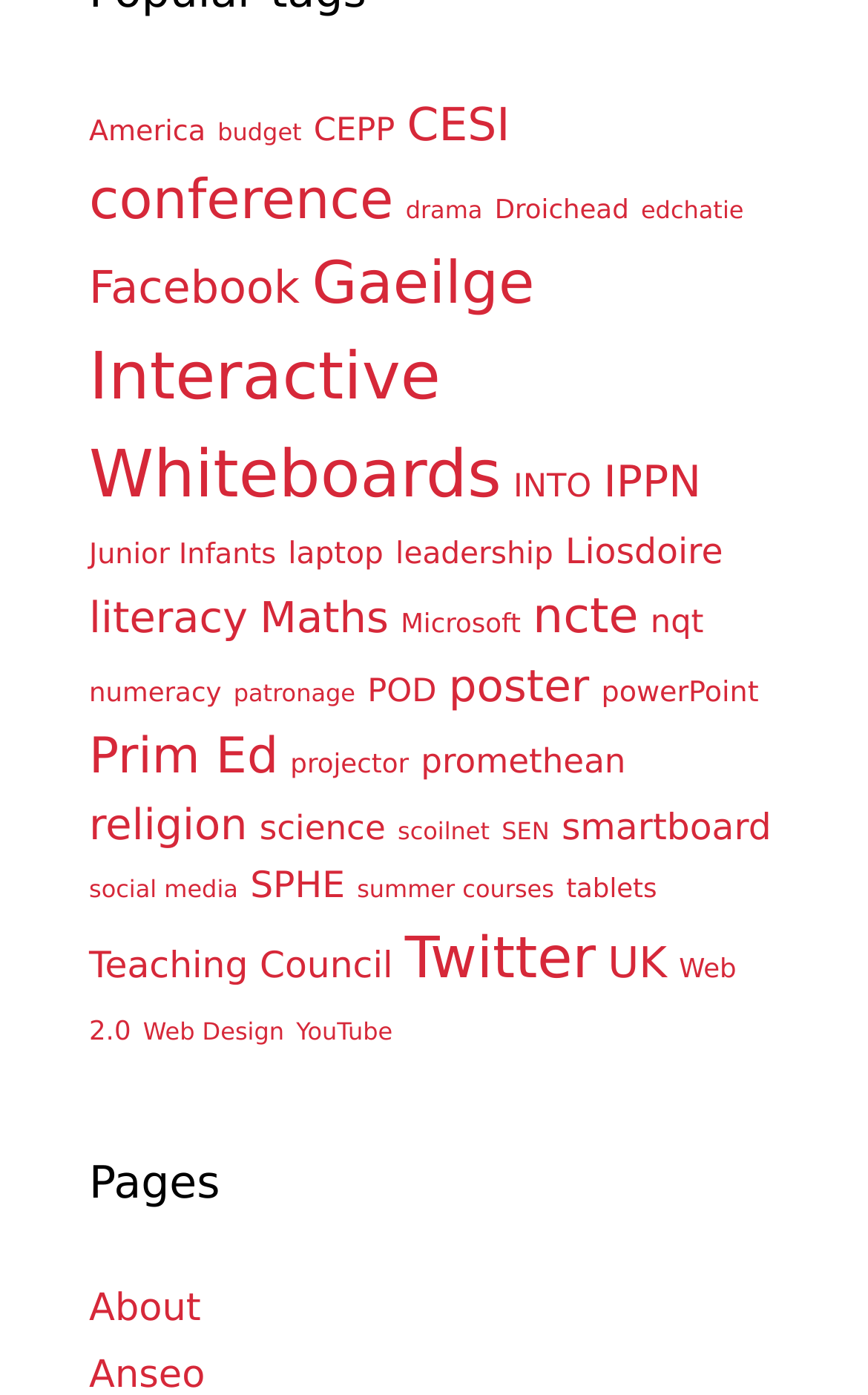Determine the bounding box coordinates for the region that must be clicked to execute the following instruction: "Browse the 'Gaeilge' category".

[0.359, 0.18, 0.616, 0.228]